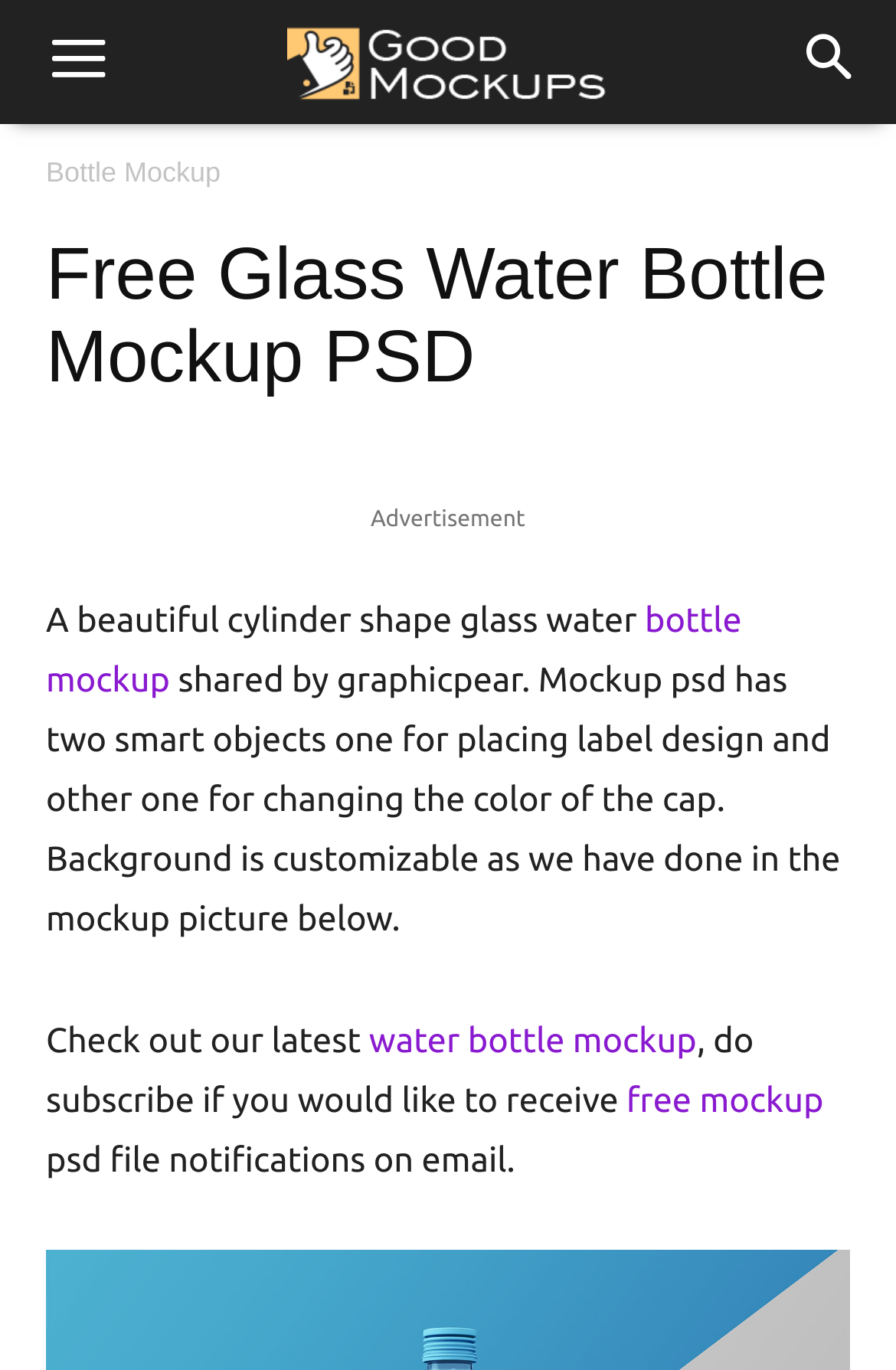Refer to the screenshot and answer the following question in detail:
What is the purpose of the two smart objects in the mockup?

The webpage text explains that the mockup psd has two smart objects, one for placing label design and another for changing the color of the cap, which indicates the purpose of these smart objects.